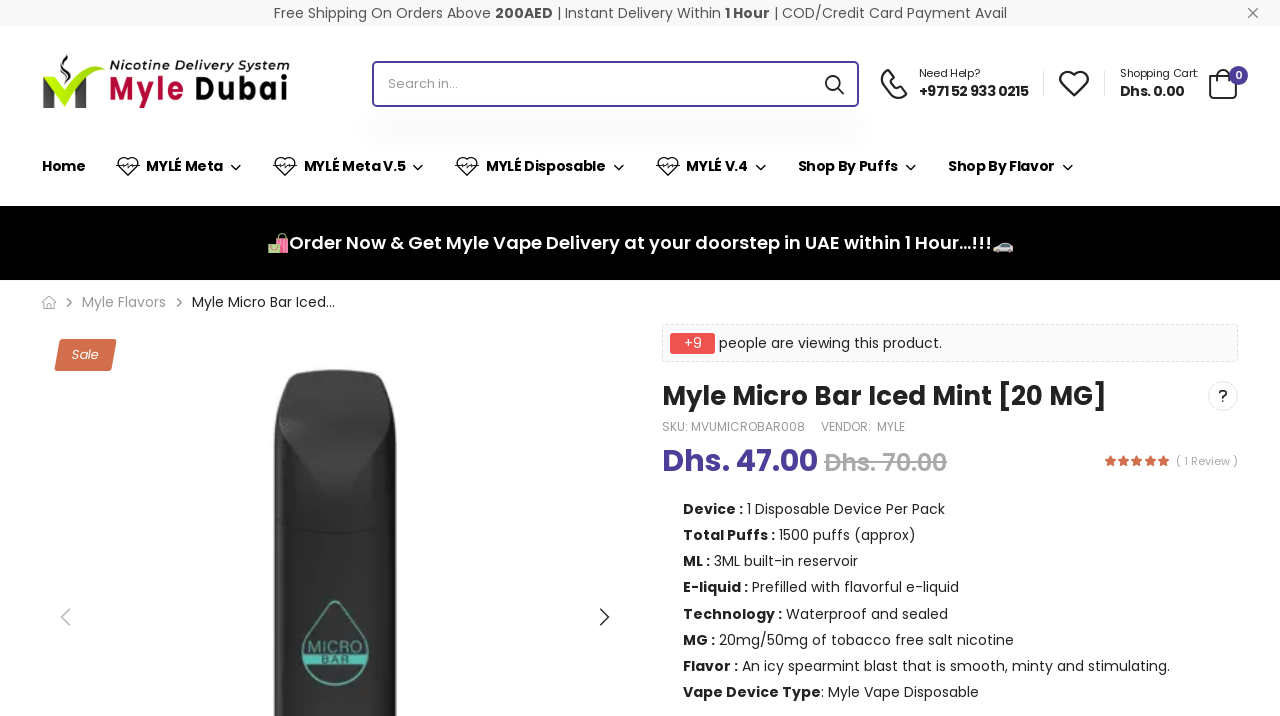Find and provide the bounding box coordinates for the UI element described with: "( 1 review )".

[0.919, 0.636, 0.967, 0.653]